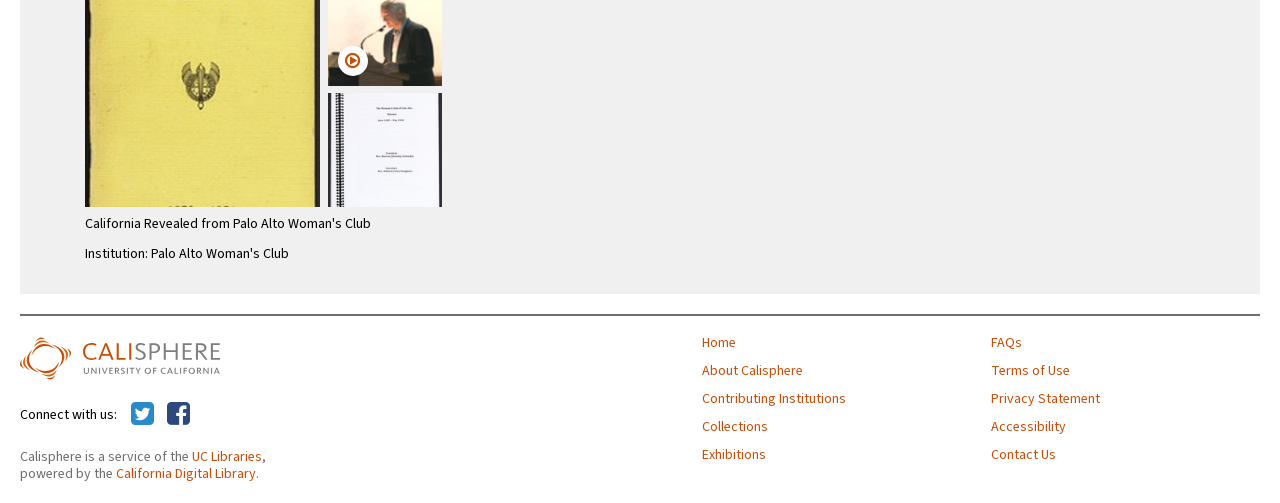Please find the bounding box coordinates of the element's region to be clicked to carry out this instruction: "go to home page".

[0.548, 0.668, 0.759, 0.696]